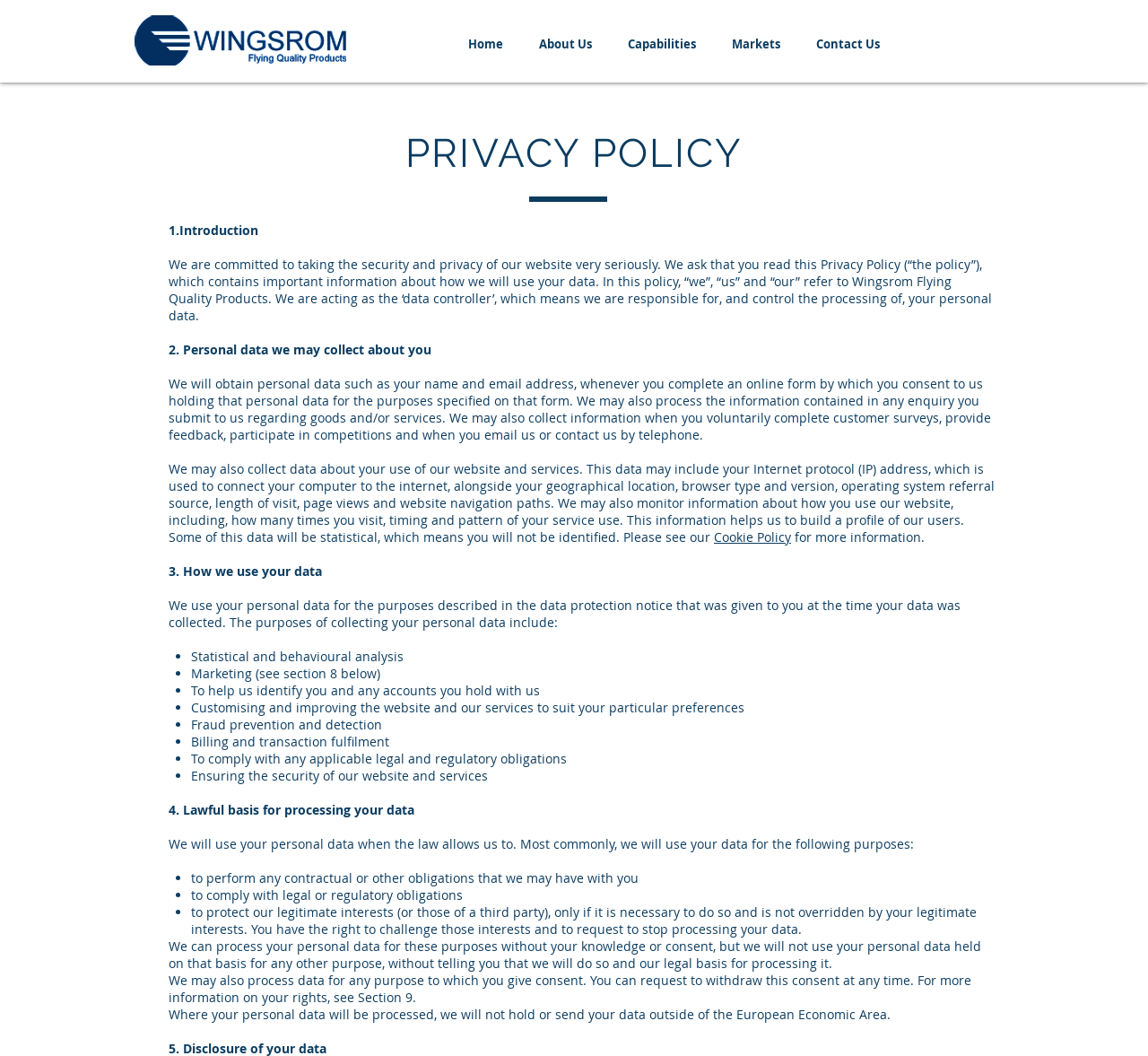Answer the following query with a single word or phrase:
What is the purpose of collecting personal data for marketing?

See section 8